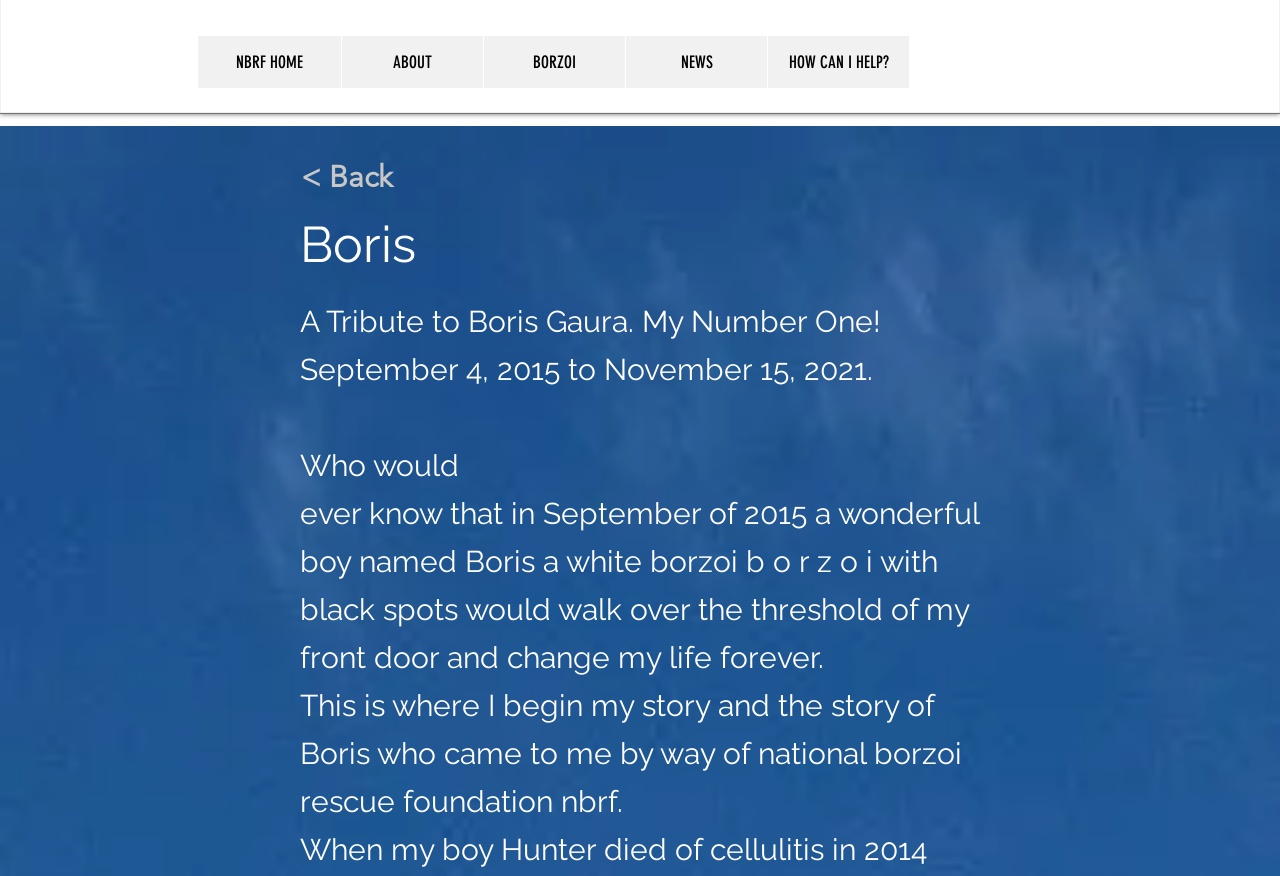Find the bounding box coordinates for the element described here: "BORZOI".

[0.377, 0.041, 0.488, 0.1]